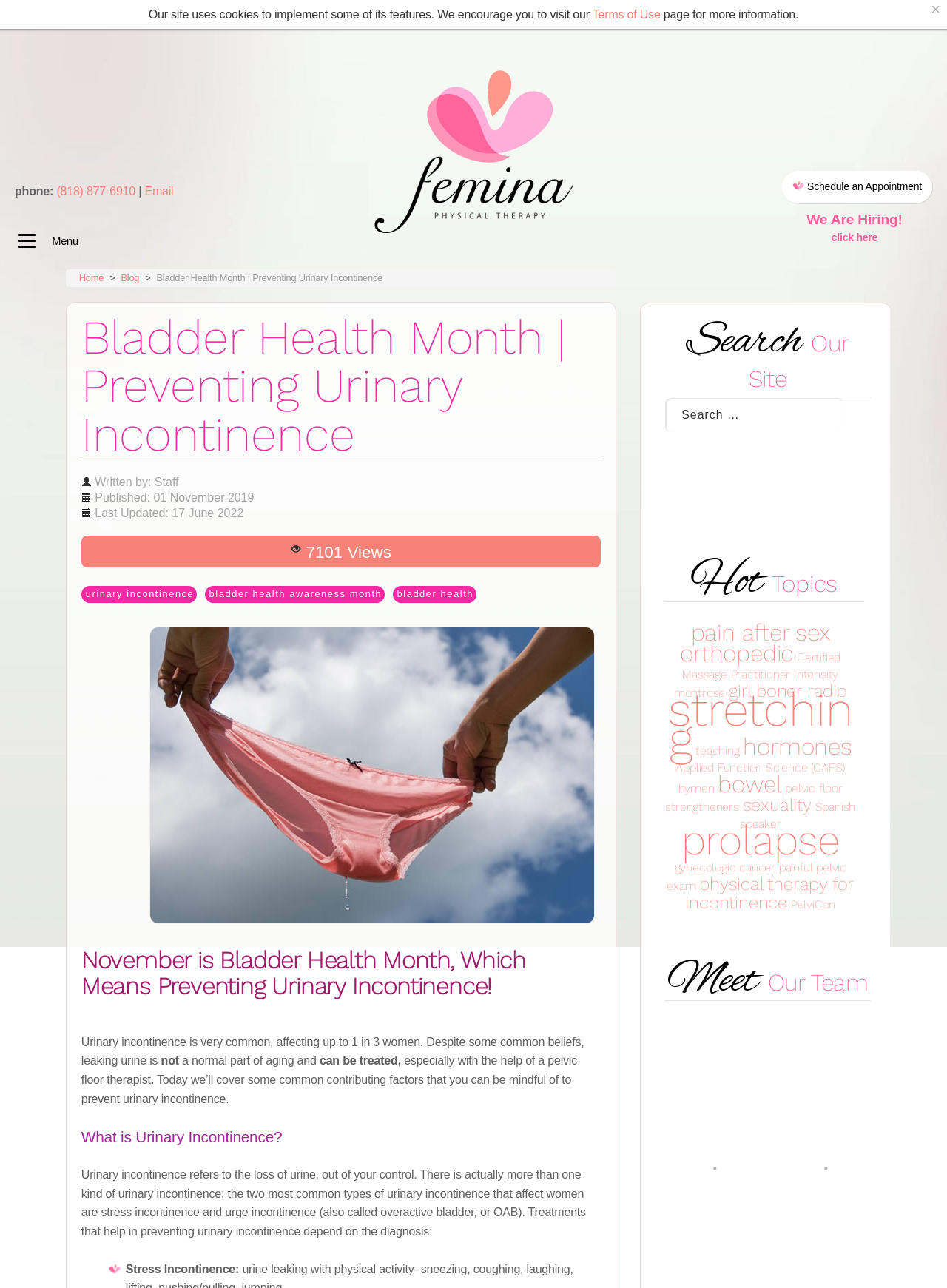What is the last updated date of the current article?
Please interpret the details in the image and answer the question thoroughly.

I found the last updated date of the current article by looking at the section with the 'Last Updated:' label. It says '17 June 2022', indicating that the article was last updated on that date.